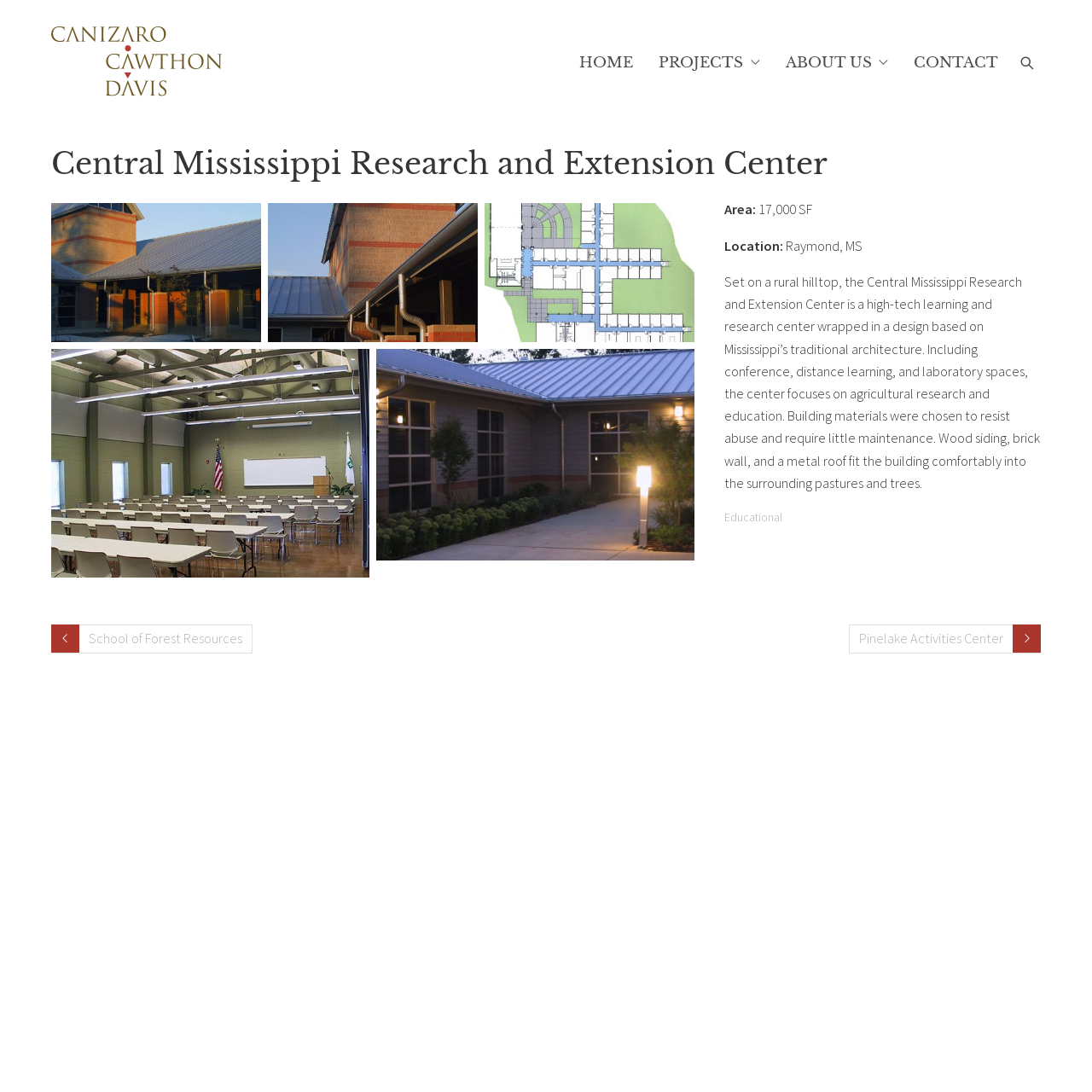What is the address of CANIZARO CAWTHON DAVIS?
Based on the image, give a one-word or short phrase answer.

129 S President St | Jackson, MS 39201